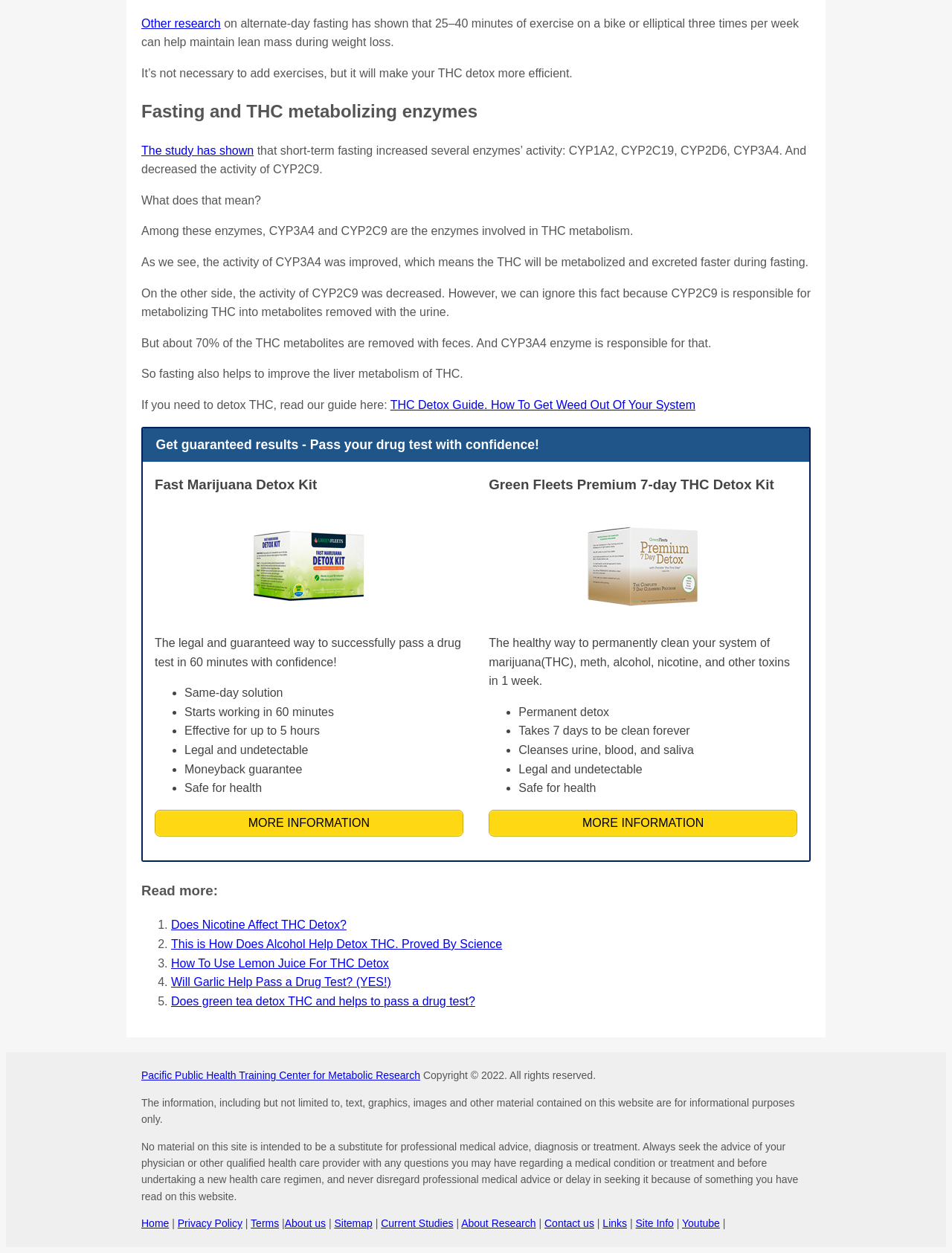What is the topic of the webpage?
Please provide a single word or phrase as your answer based on the image.

THC detox